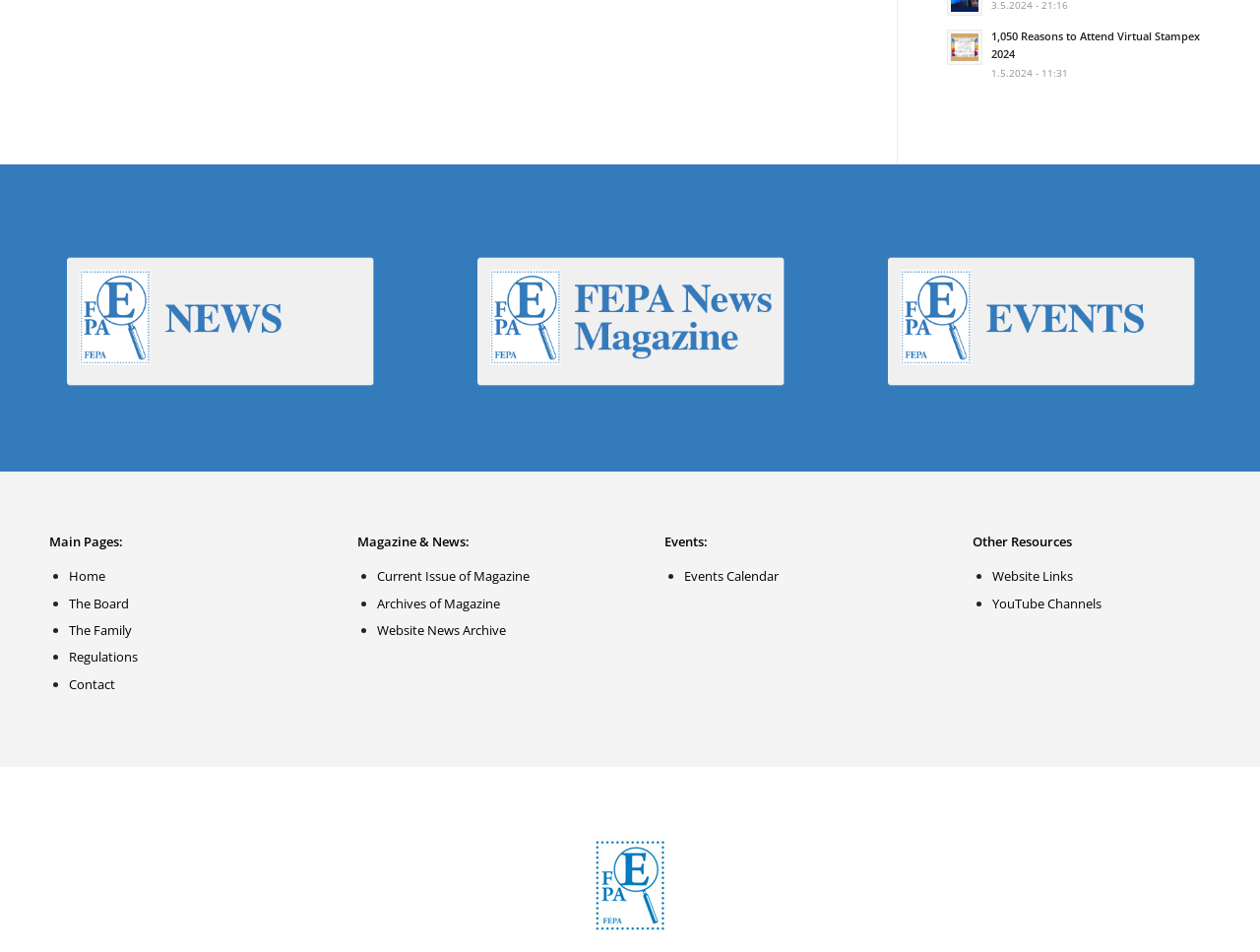Show me the bounding box coordinates of the clickable region to achieve the task as per the instruction: "Visit FEPA website".

[0.039, 0.869, 0.961, 0.993]